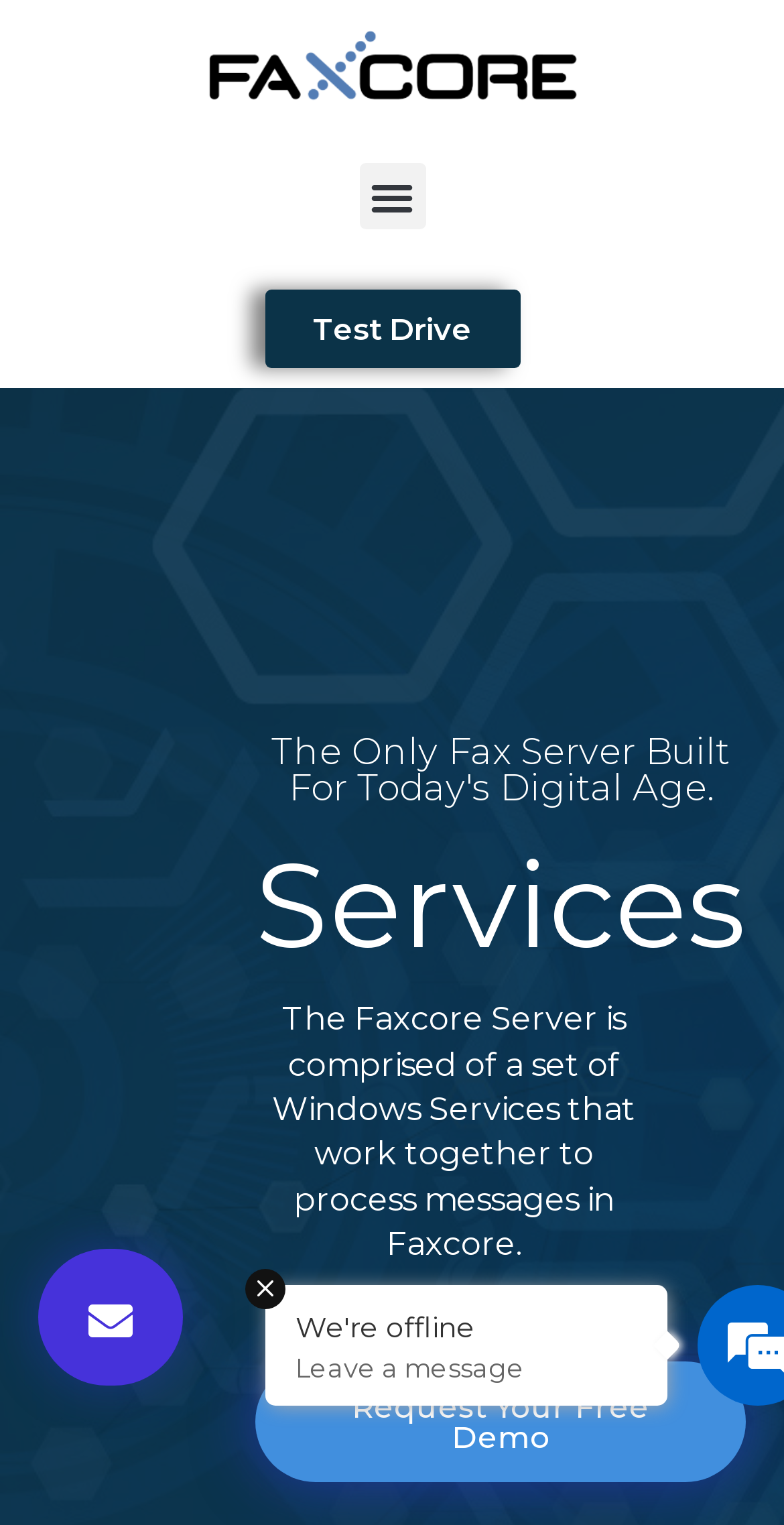Determine the bounding box coordinates of the UI element described below. Use the format (top-left x, top-left y, bottom-right x, bottom-right y) with floating point numbers between 0 and 1: Menu

[0.458, 0.107, 0.542, 0.151]